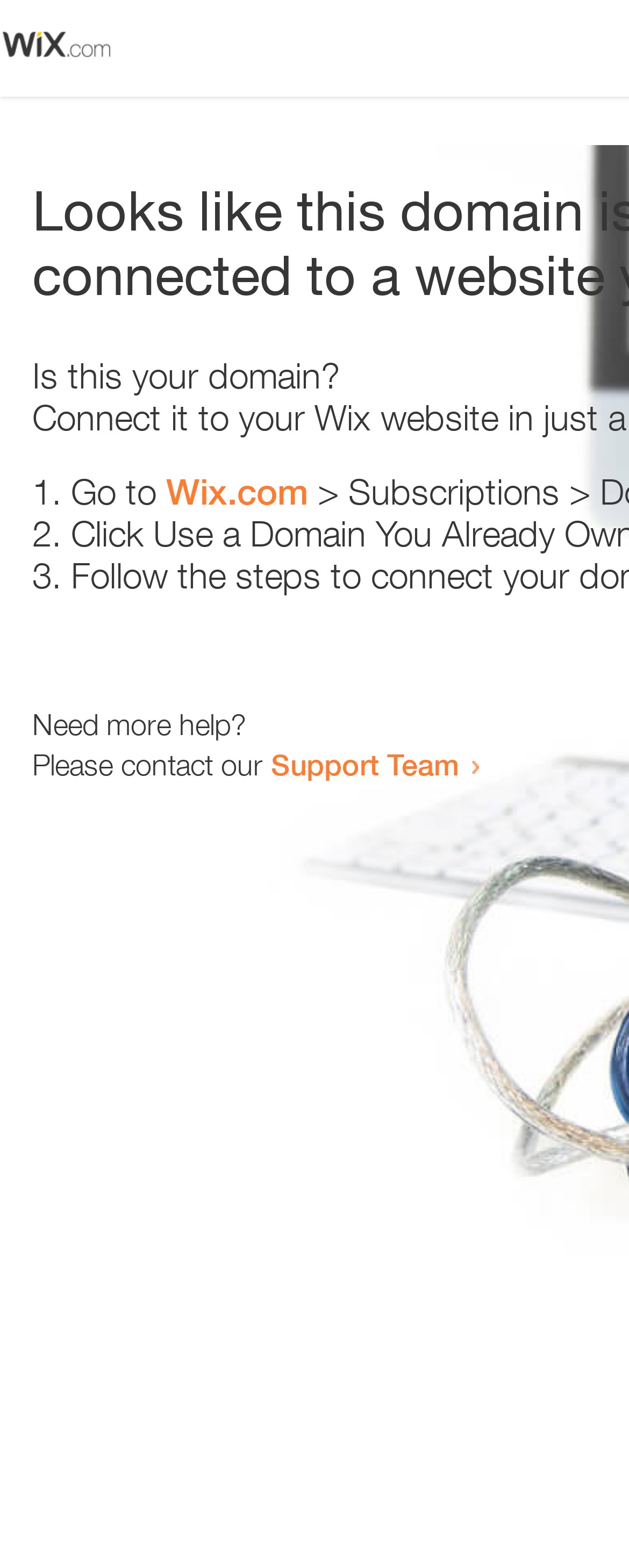Please provide a short answer using a single word or phrase for the question:
What is the purpose of the webpage?

Domain verification